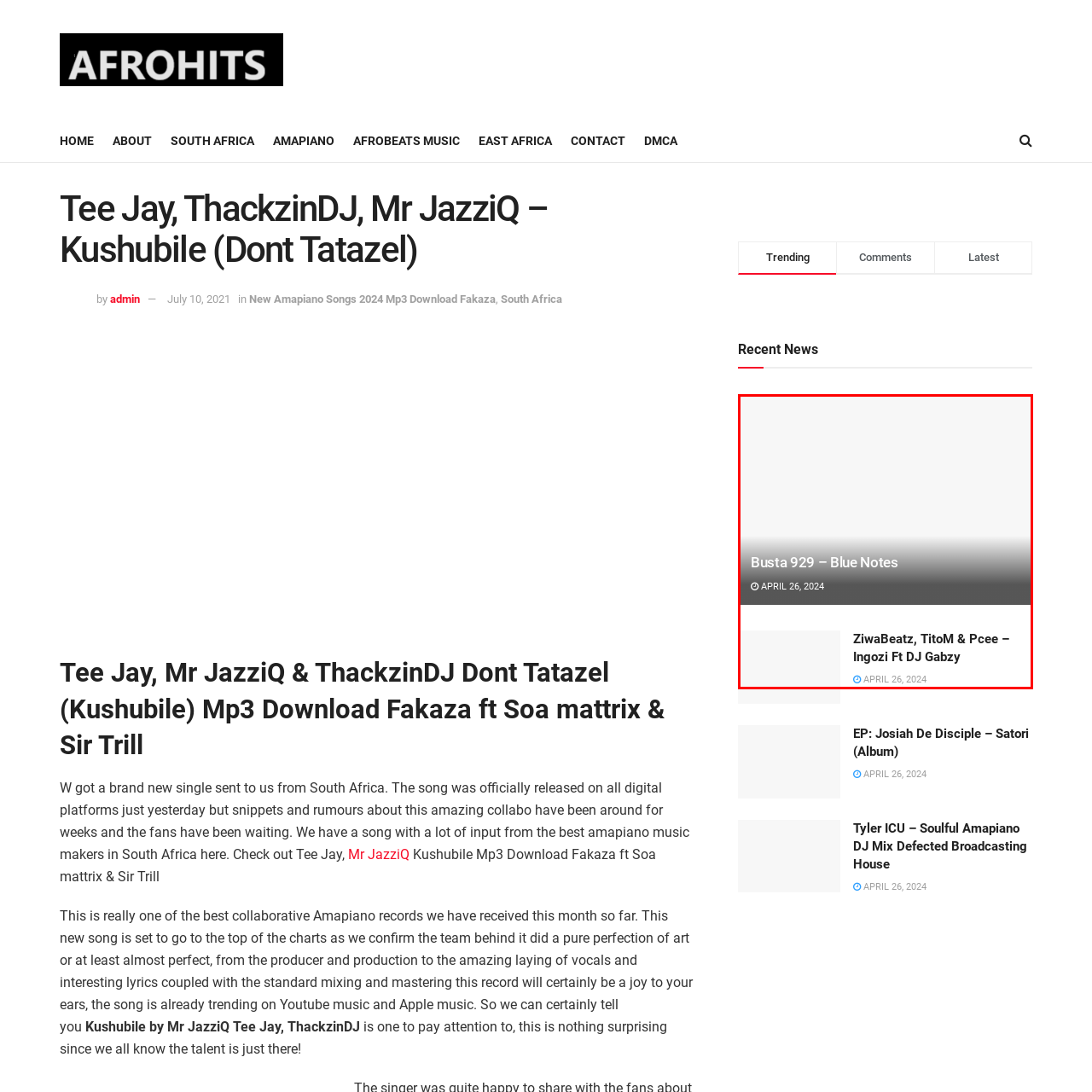Observe the content inside the red rectangle, How many artists are involved in this collaboration? 
Give your answer in just one word or phrase.

5